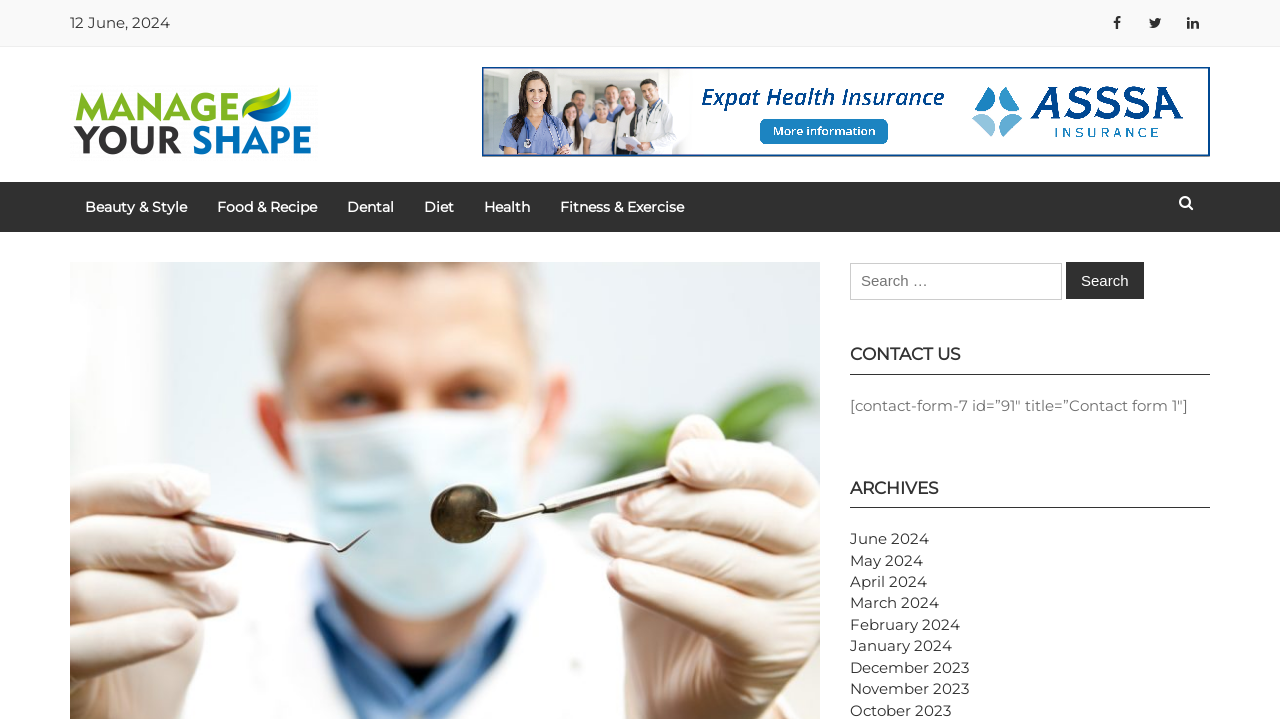Determine the bounding box coordinates for the HTML element described here: "Report a Claim".

None